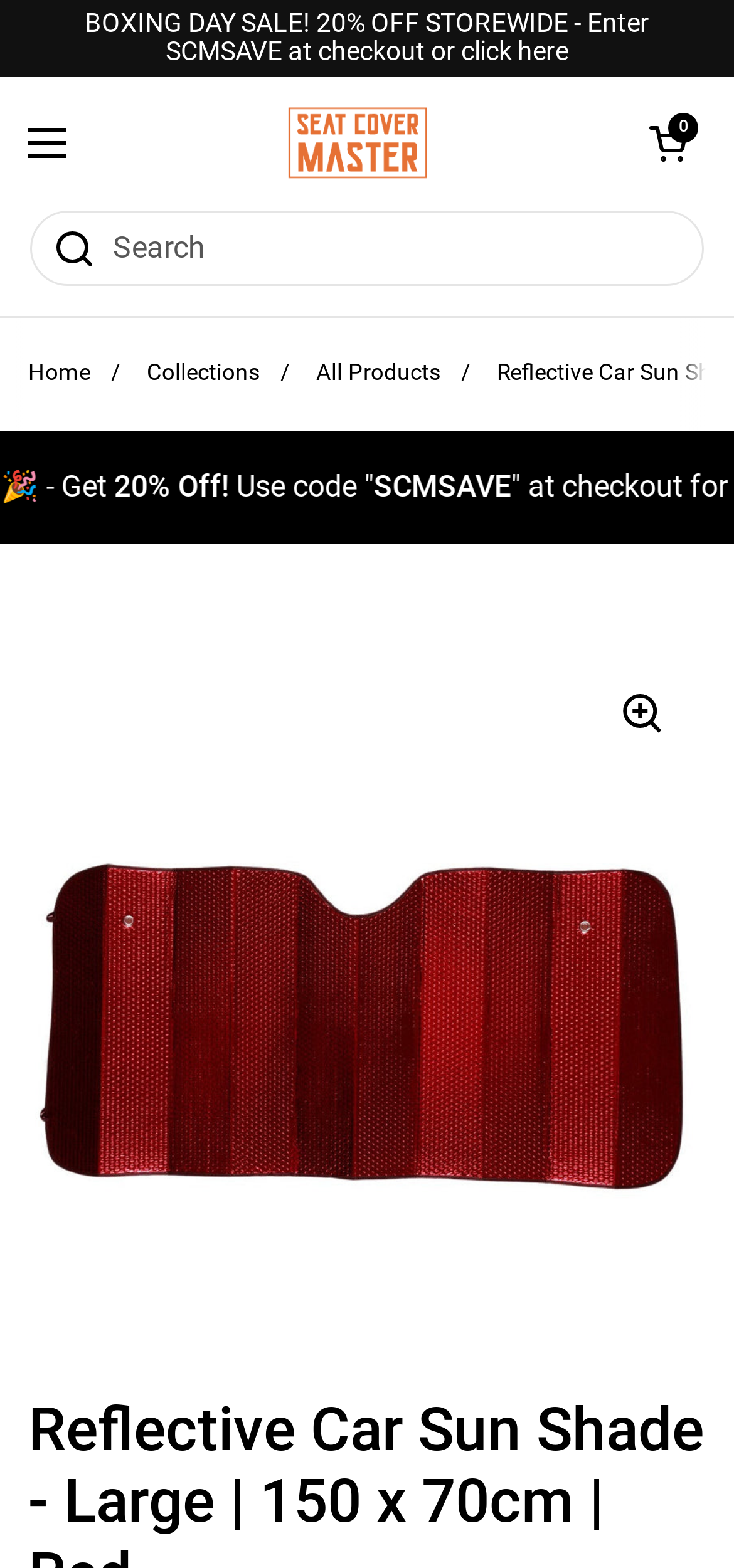Please locate and retrieve the main header text of the webpage.

Reflective Car Sun Shade - Large | 150 x 70cm | Red